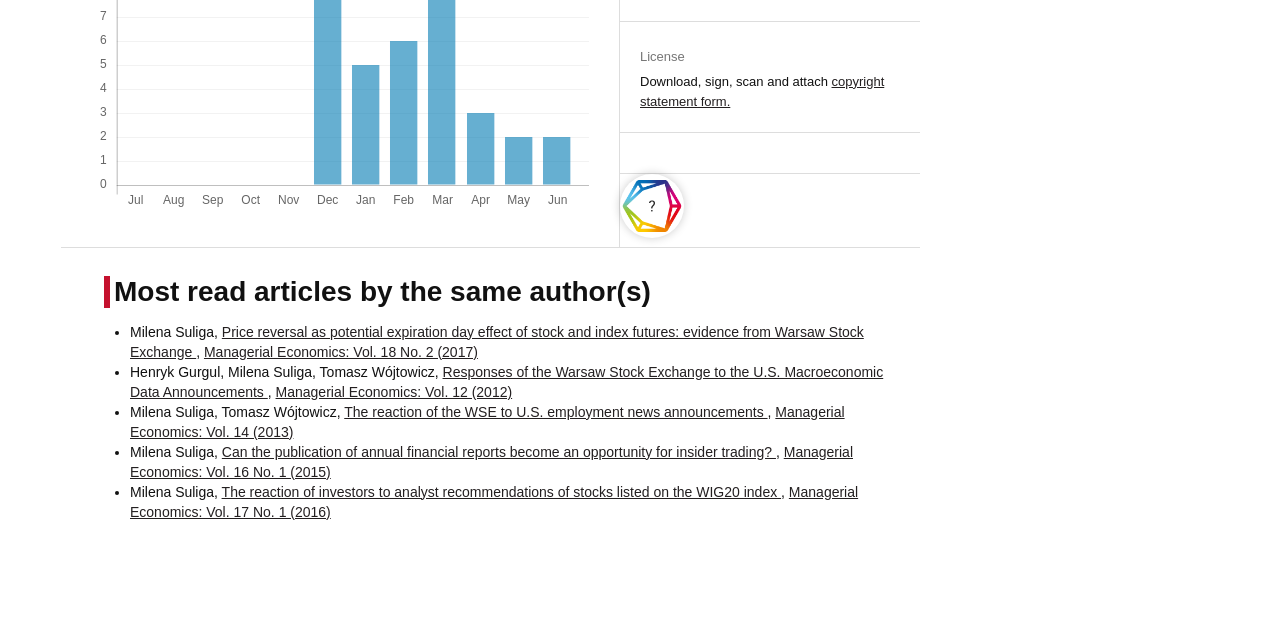Please determine the bounding box coordinates of the element's region to click in order to carry out the following instruction: "Download the copyright statement form". The coordinates should be four float numbers between 0 and 1, i.e., [left, top, right, bottom].

[0.5, 0.118, 0.691, 0.174]